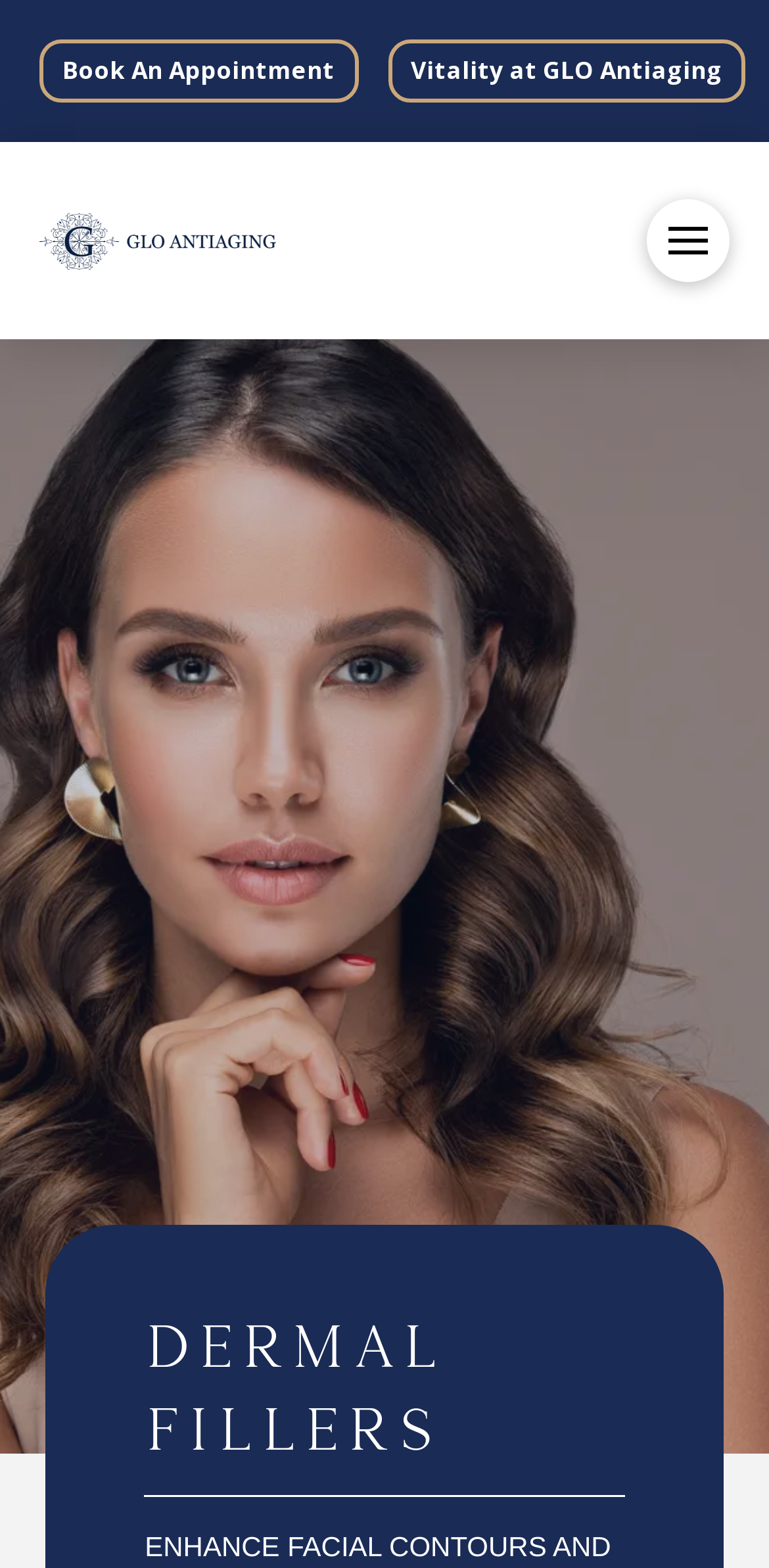What is the purpose of the 'Toggle Off Canvas Content' button?
Please provide a full and detailed response to the question.

The 'Toggle Off Canvas Content' button is likely to be used to toggle the visibility of a menu or a sidebar. This button is located at the top right corner of the webpage and has a popup menu associated with it, indicating its purpose.